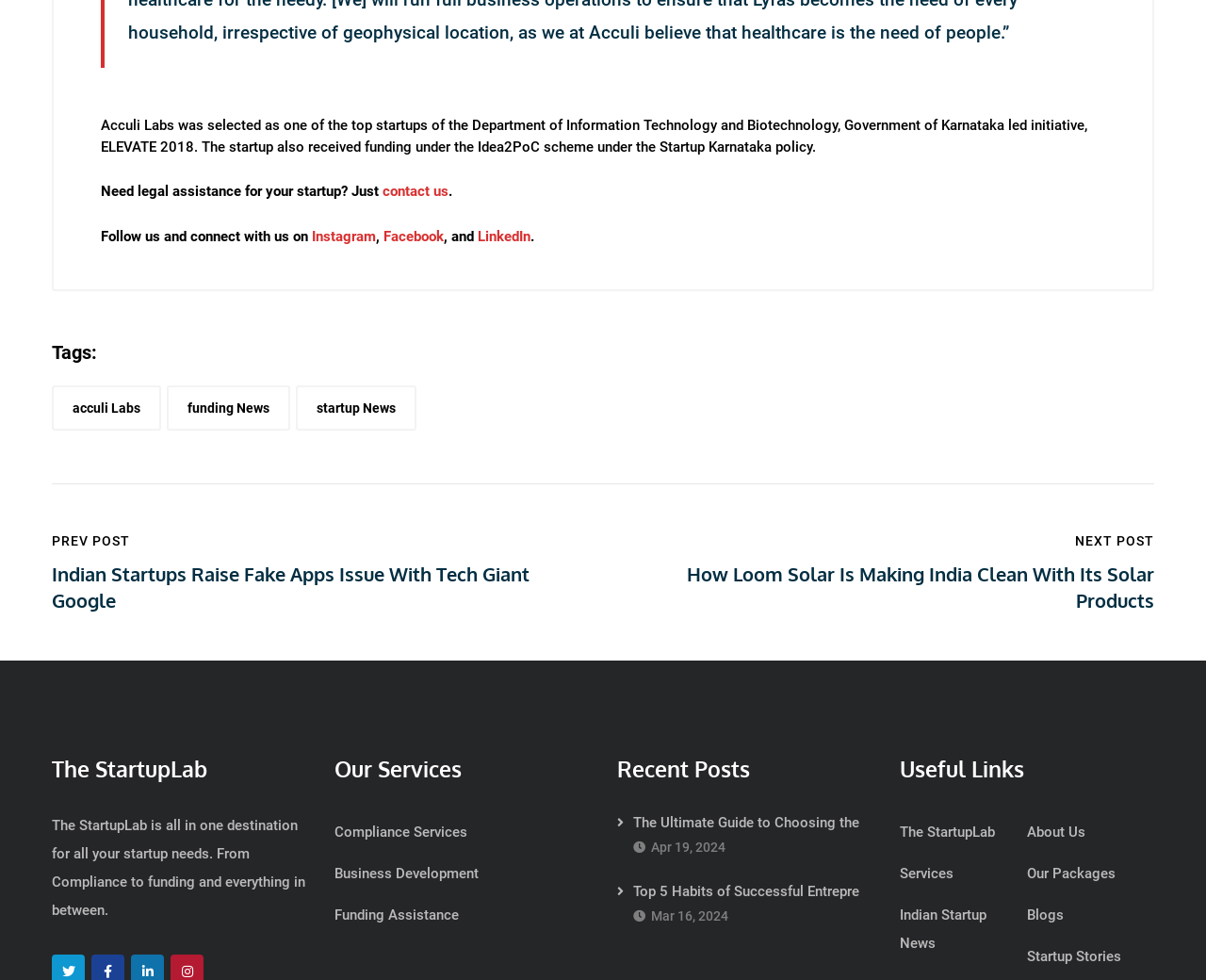Locate the bounding box coordinates of the element to click to perform the following action: 'learn about compliance services'. The coordinates should be given as four float values between 0 and 1, in the form of [left, top, right, bottom].

[0.277, 0.84, 0.388, 0.857]